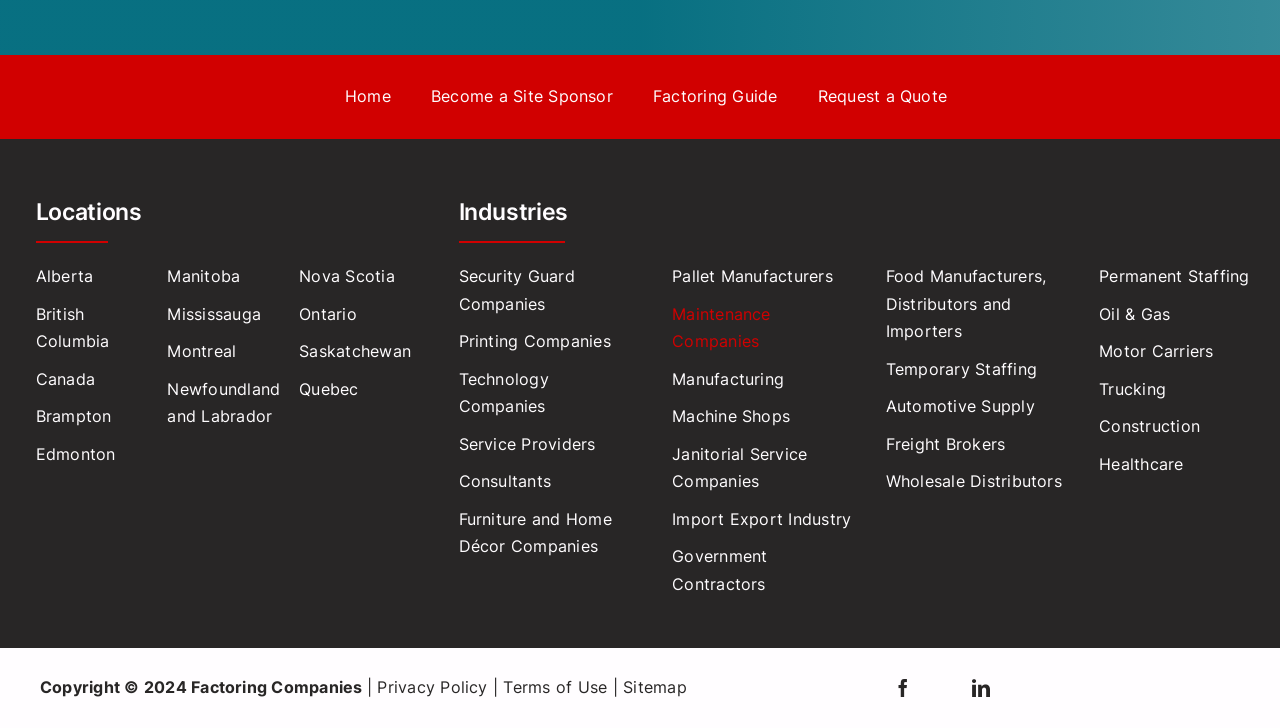What is the copyright year mentioned at the bottom of the page?
Look at the image and respond with a one-word or short phrase answer.

2024